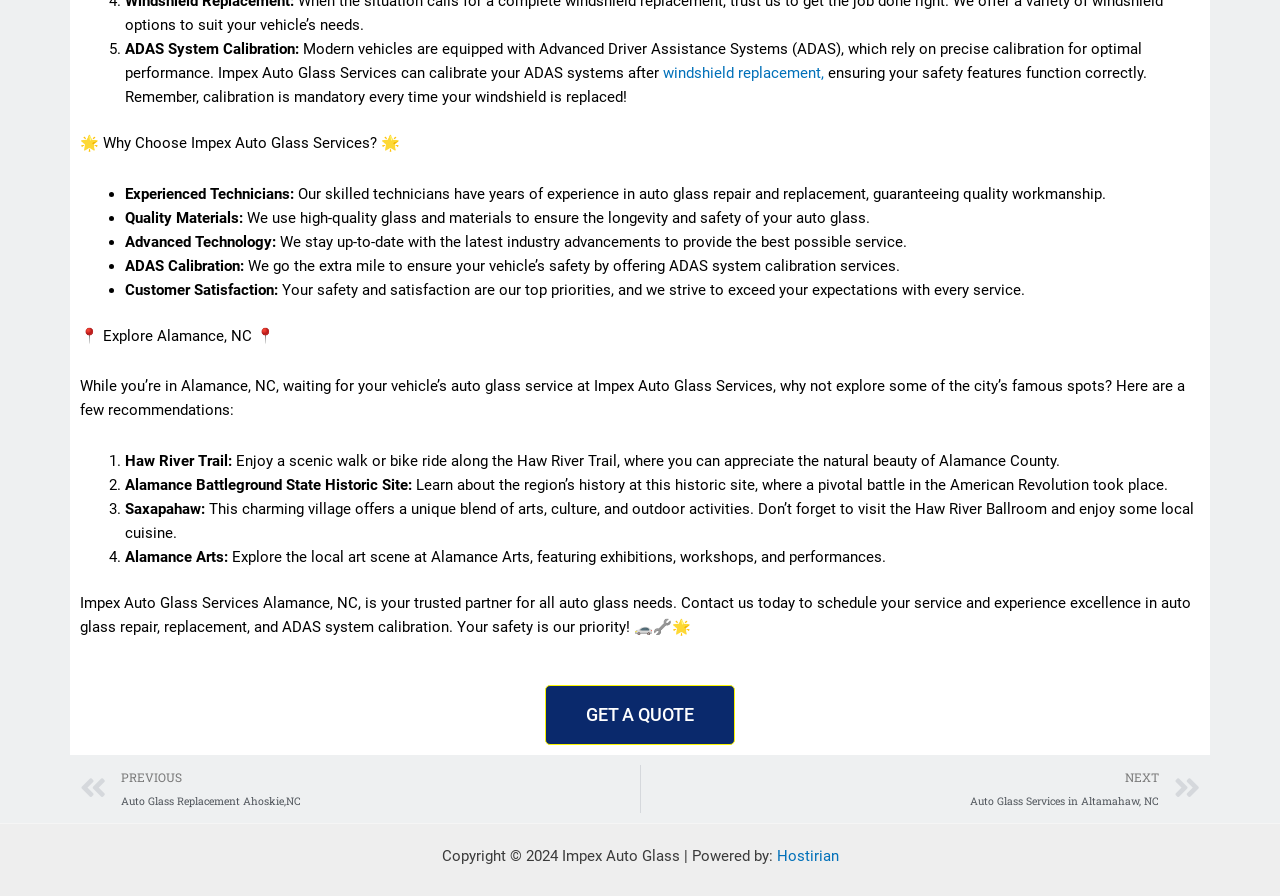Predict the bounding box of the UI element based on the description: "windshield replacement,". The coordinates should be four float numbers between 0 and 1, formatted as [left, top, right, bottom].

[0.518, 0.071, 0.644, 0.091]